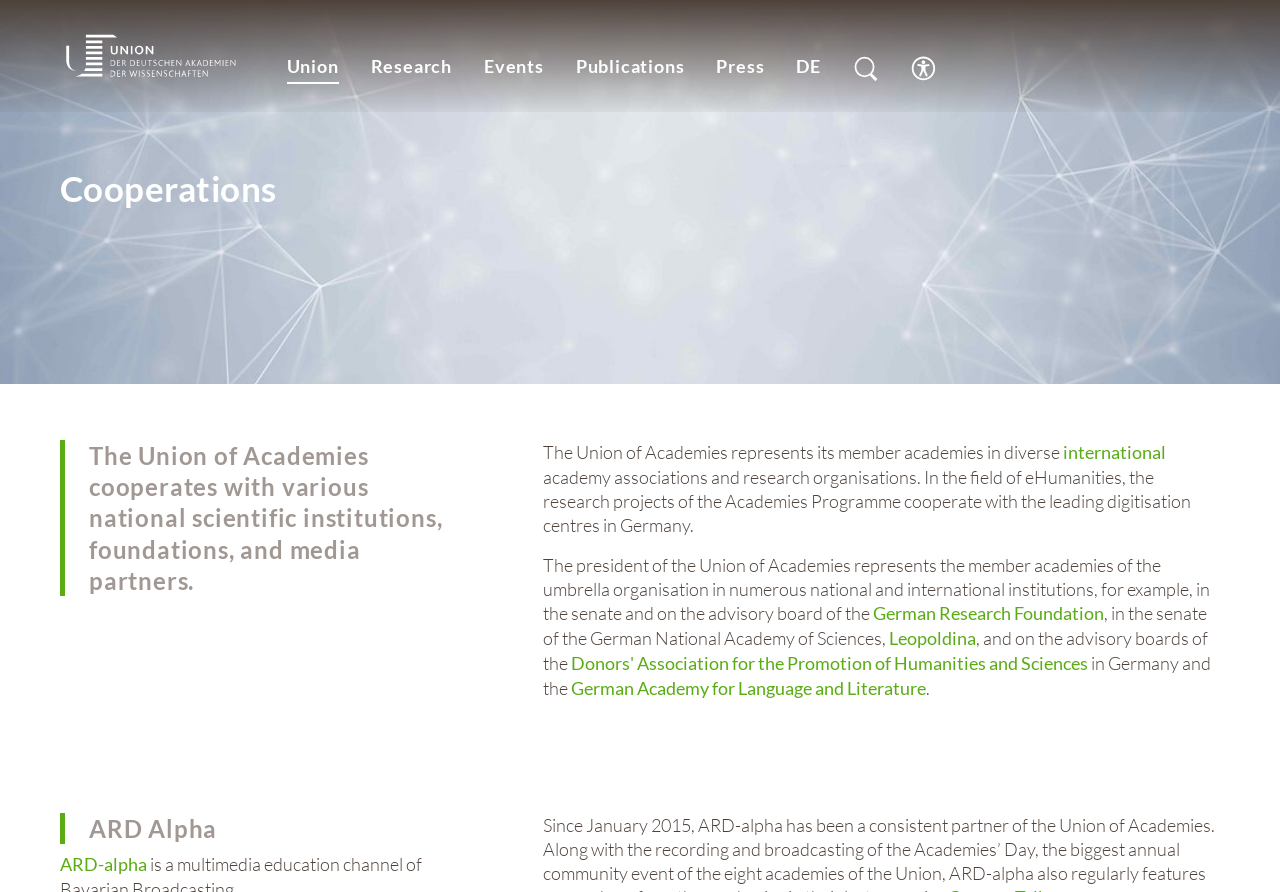What is the field of research that the Academies Programme cooperates with leading digitisation centres in Germany?
Give a detailed and exhaustive answer to the question.

The research projects of the Academies Programme cooperate with the leading digitisation centres in Germany in the field of eHumanities, which suggests that the Union of Academies is involved in digital humanities research.